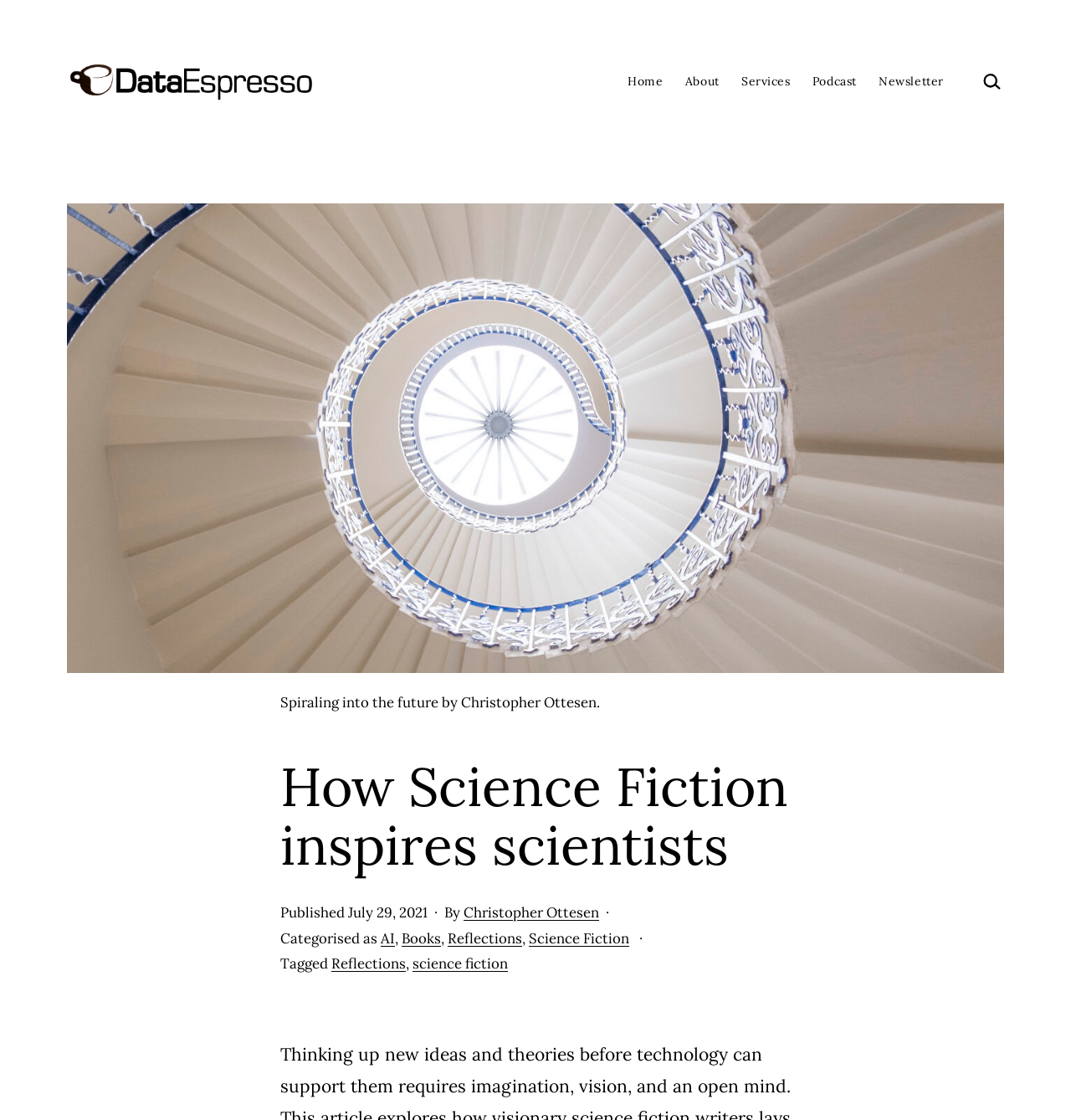Identify the main heading of the webpage and provide its text content.

How Science Fiction inspires scientists